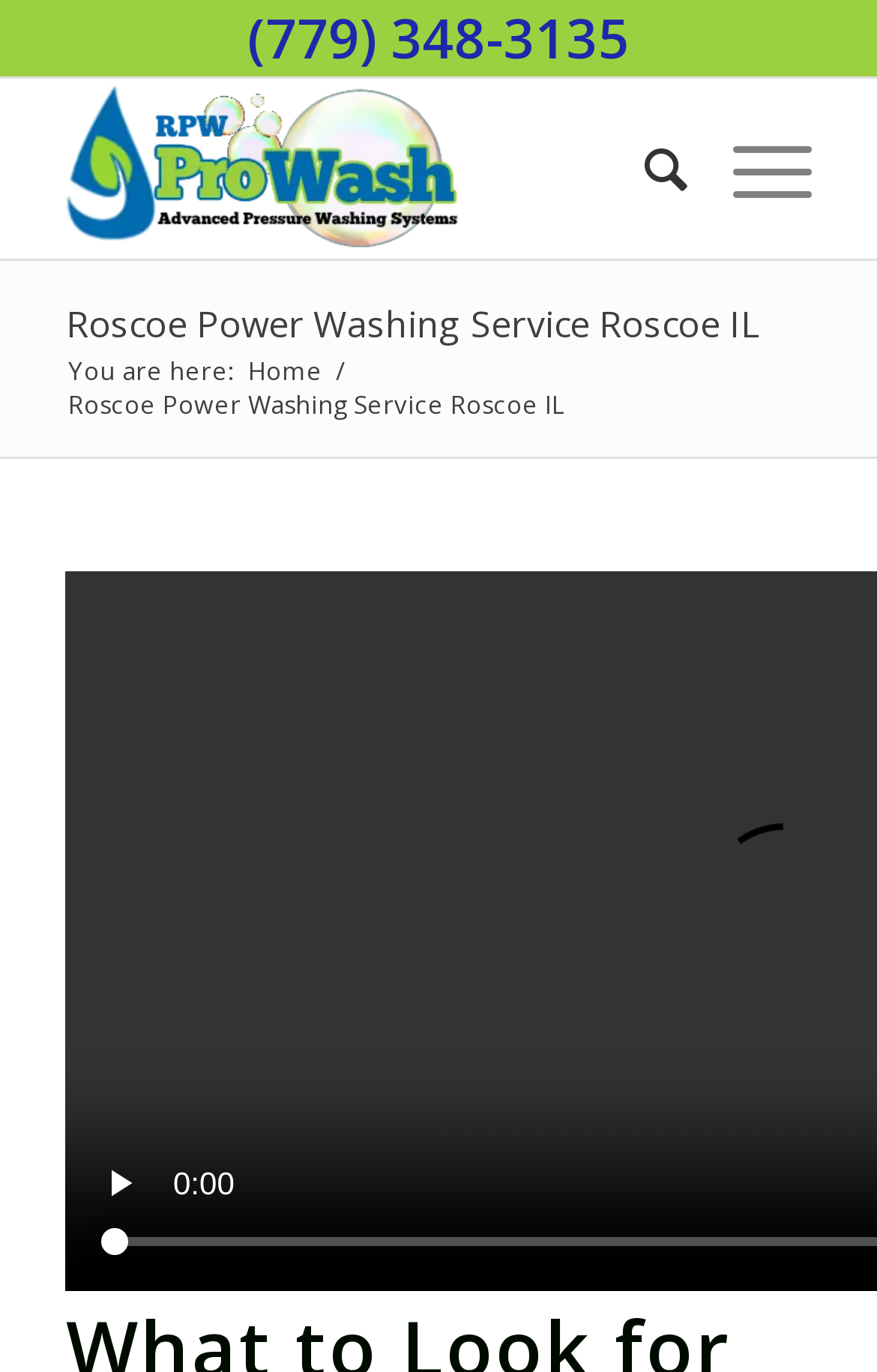Please provide the bounding box coordinates for the UI element as described: "title="Hide Buttons"". The coordinates must be four floats between 0 and 1, represented as [left, top, right, bottom].

None